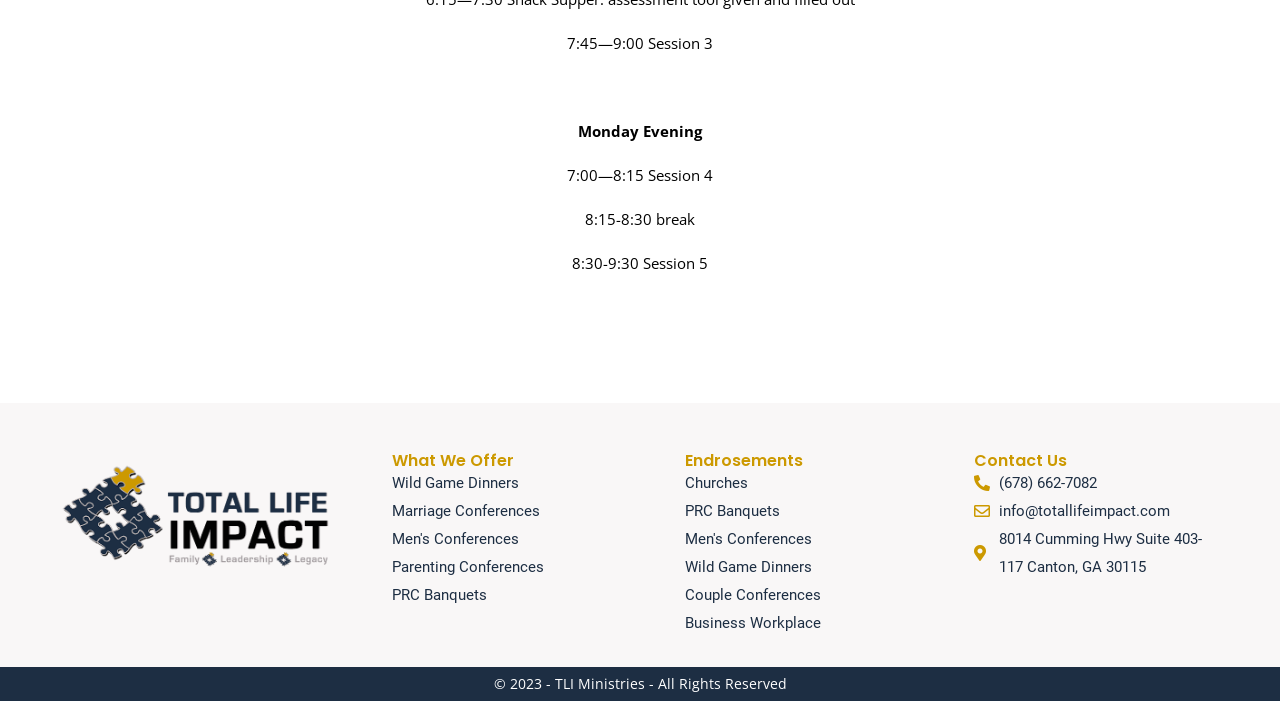Select the bounding box coordinates of the element I need to click to carry out the following instruction: "View Wild Game Dinners".

[0.306, 0.669, 0.405, 0.709]